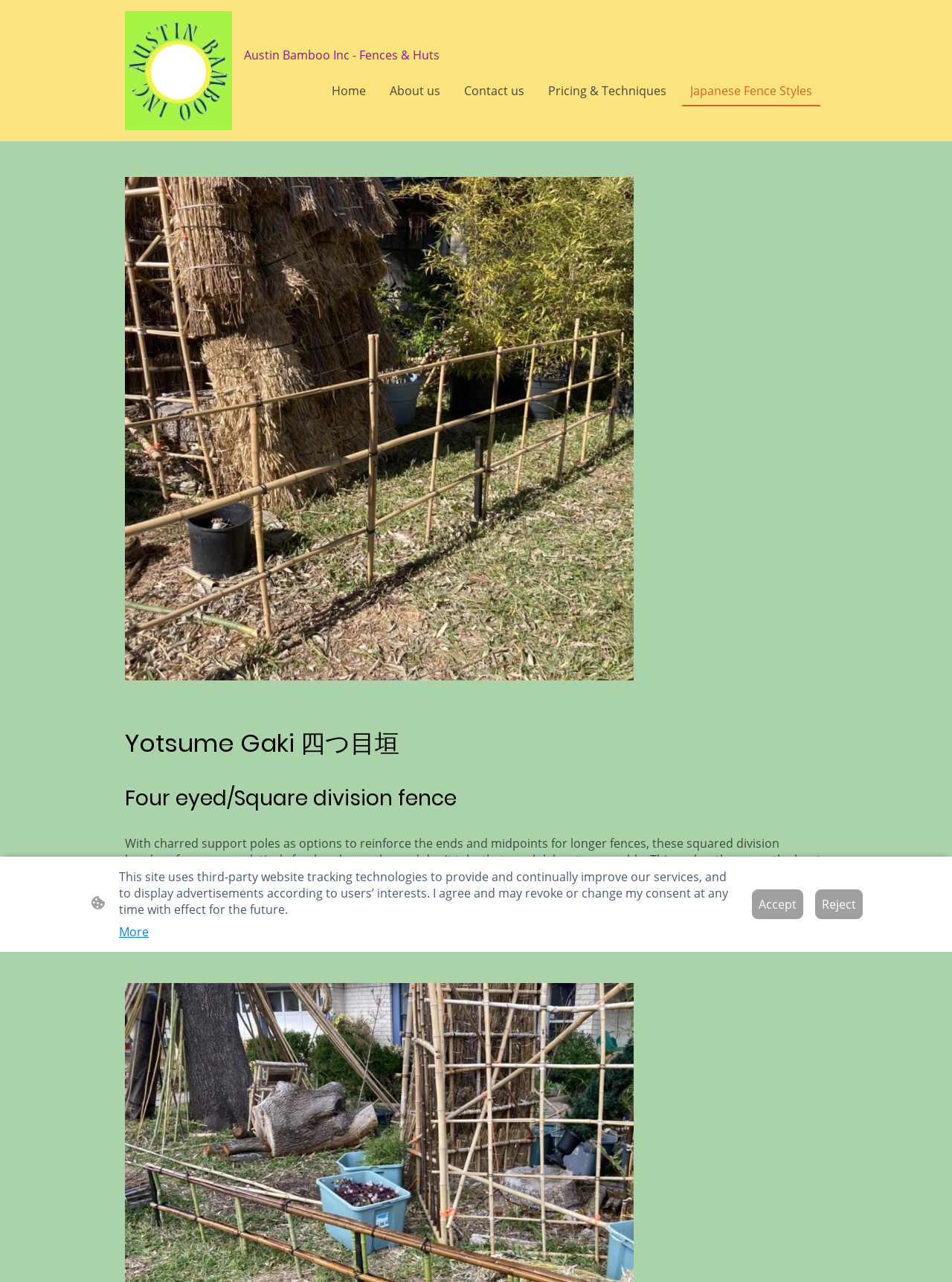Point out the bounding box coordinates of the section to click in order to follow this instruction: "Browse the Pricing & Techniques page".

[0.568, 0.06, 0.708, 0.082]